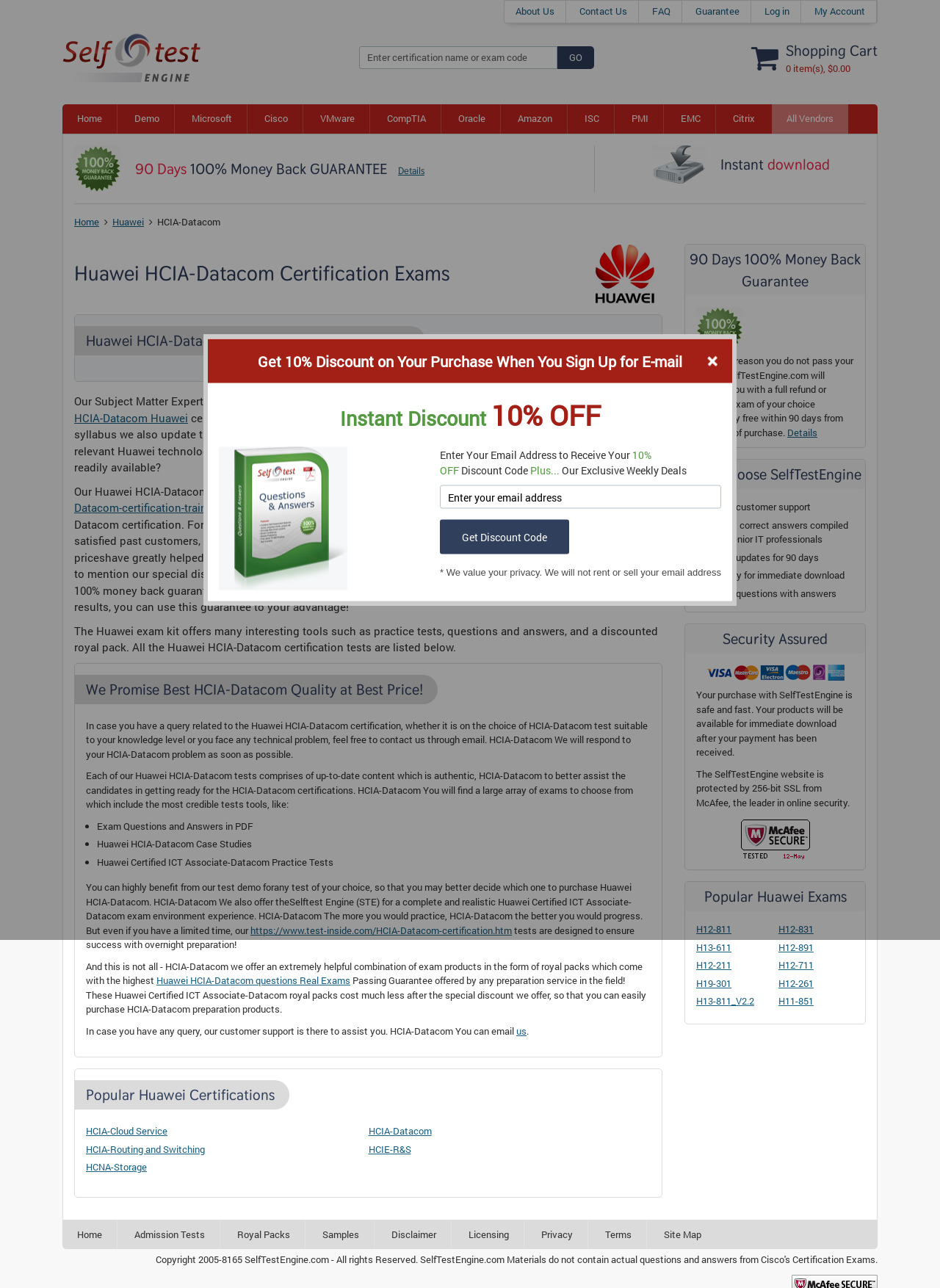What is the certification name mentioned on the page?
Please provide a single word or phrase as your answer based on the screenshot.

Huawei HCIA-Datacom